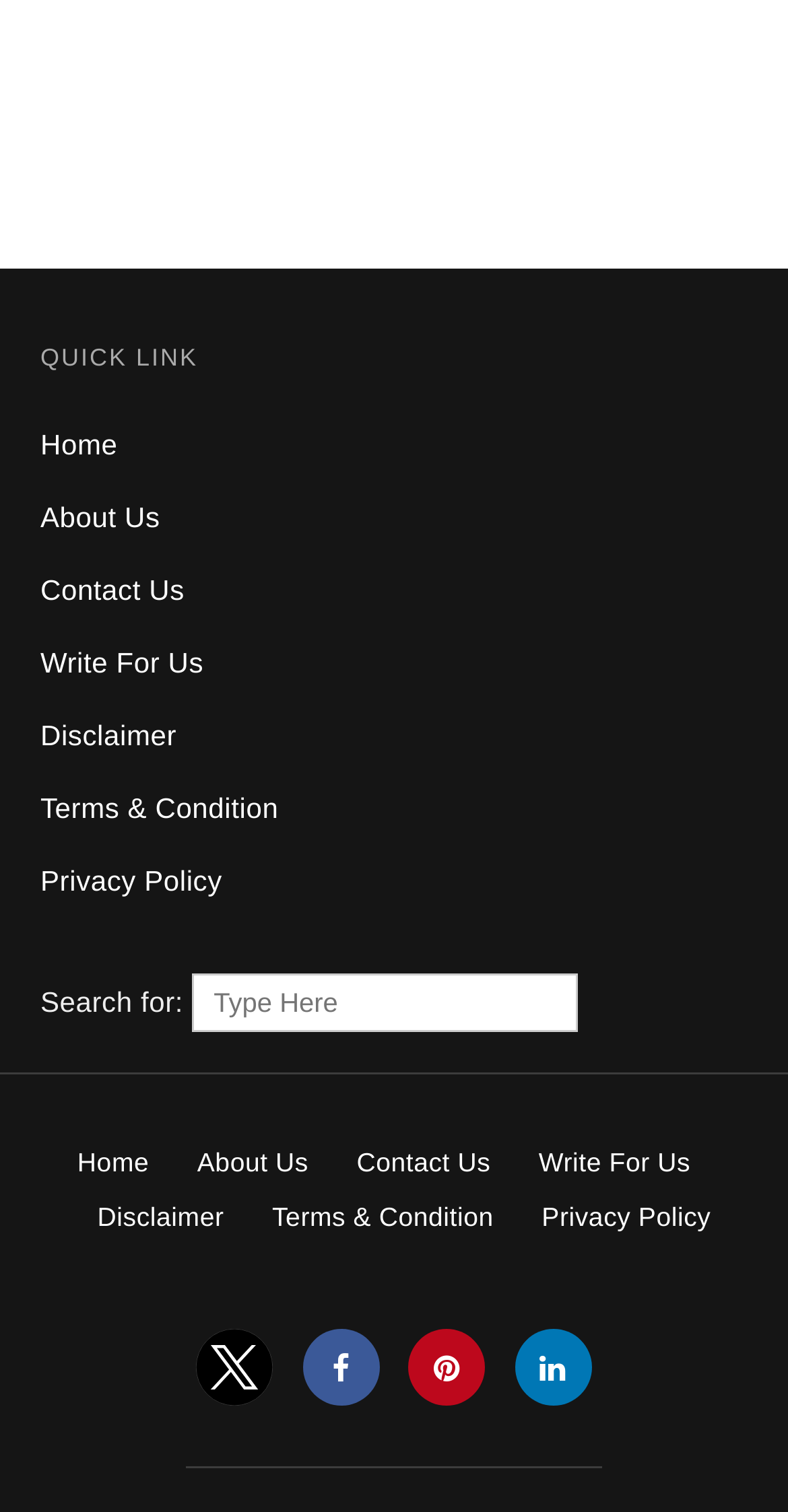Pinpoint the bounding box coordinates of the clickable element needed to complete the instruction: "Click the 'Because beer.' link". The coordinates should be provided as four float numbers between 0 and 1: [left, top, right, bottom].

None